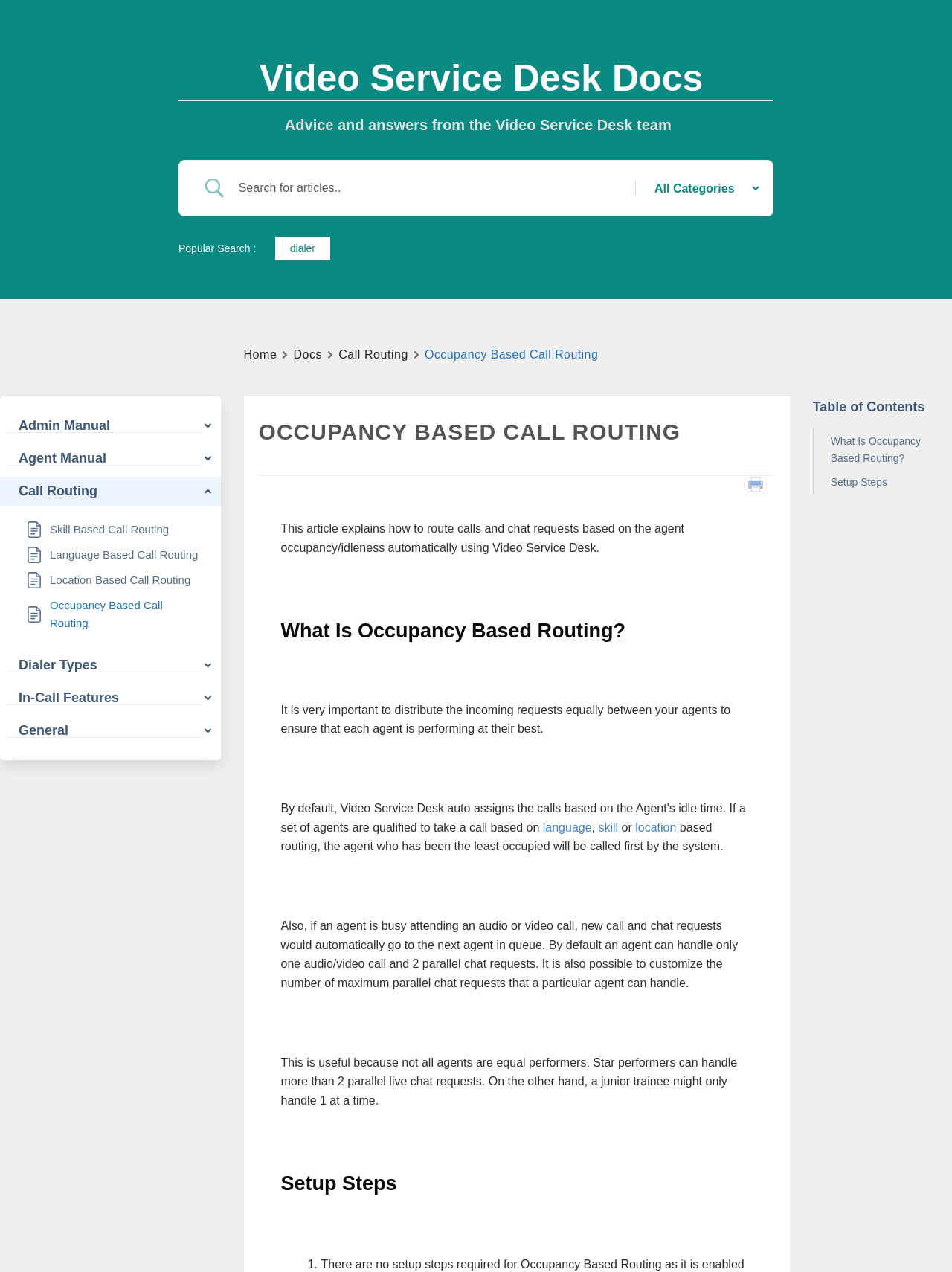Summarize the contents and layout of the webpage in detail.

The webpage is about the Video Service Desk documentation, specifically focusing on occupancy-based call routing. At the top, there is a heading "Video Service Desk Docs" followed by a subheading "Advice and answers from the Video Service Desk team". Below this, there is a search bar with a placeholder text "Search for articles..". 

To the right of the search bar, there is a combobox with a popular search section that lists several search terms, including "dialer". 

Below the search bar, there are five articles listed, each with a heading: "Admin Manual", "Agent Manual", "Call Routing", "Dialer Types", and "In-Call Features". The "Call Routing" article is further divided into subheadings, including "Skill Based Call Routing", "Language Based Call Routing", "Location Based Call Routing", and "Occupancy Based Call Routing", each with an accompanying image.

On the top right, there are three links: "Home", "Docs", and "Call Routing". Below these links, there is a heading "Occupancy Based Call Routing" followed by a brief description of the article. 

The main content of the article is divided into sections, including "What Is Occupancy Based Routing?", which explains the importance of distributing incoming requests equally among agents. The article also describes how the system works, including how agents who are busy attending calls or chats are automatically skipped, and how the number of parallel chat requests can be customized.

Further down, there is a section titled "Setup Steps" with a brief introduction. At the bottom right, there is a table of contents with links to the different sections of the article.